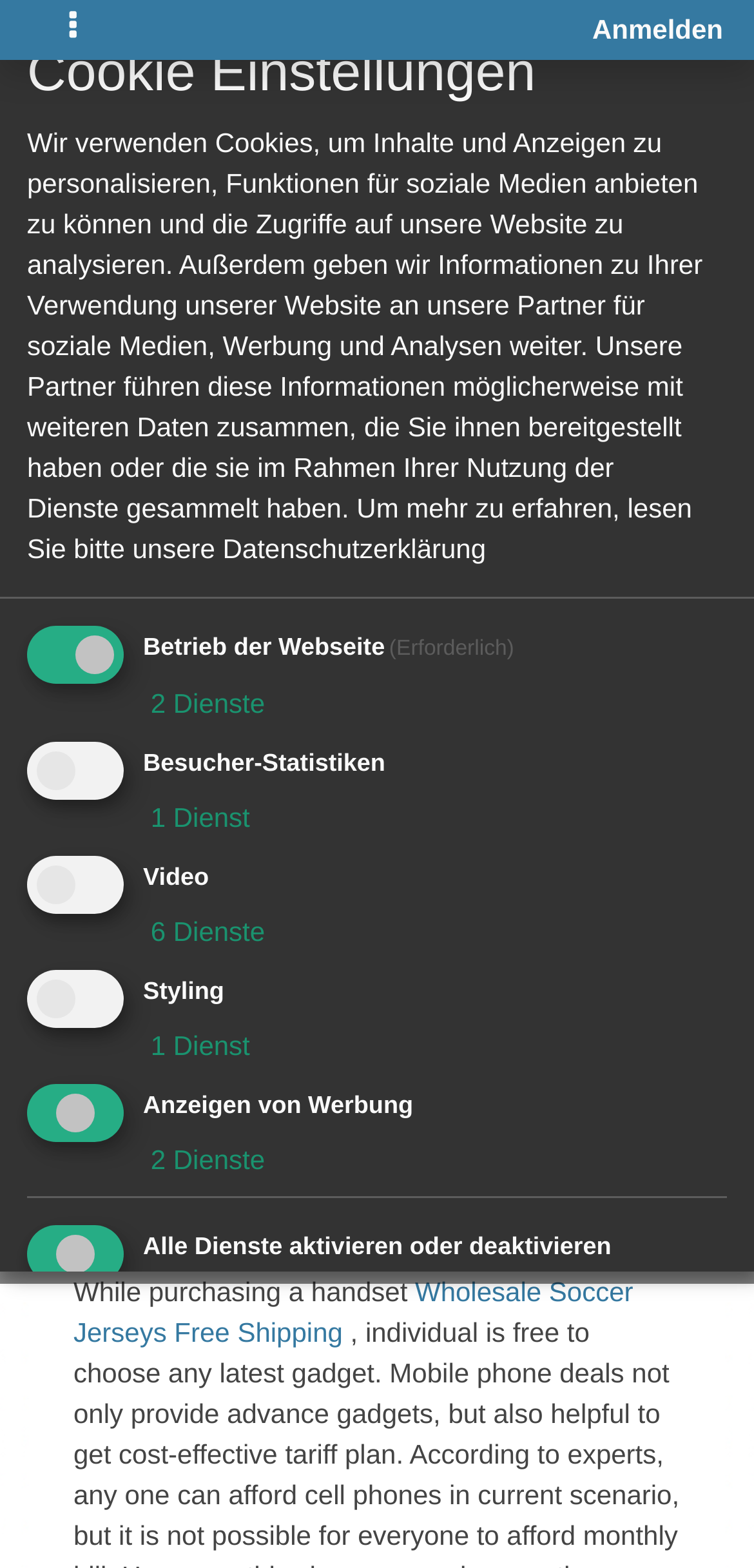Please specify the bounding box coordinates of the clickable section necessary to execute the following command: "Toggle navigation".

[0.041, 0.0, 0.154, 0.038]